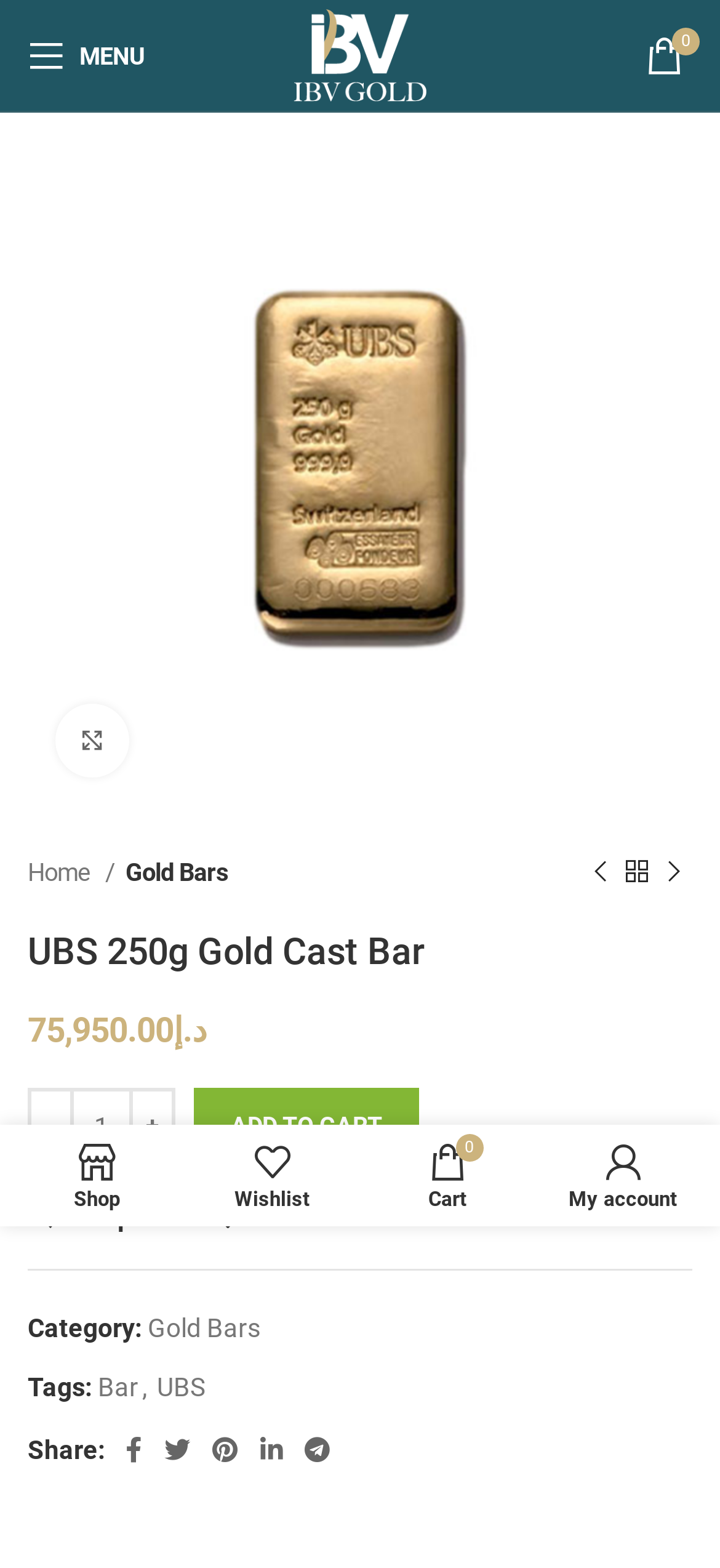Extract the bounding box coordinates of the UI element described: "Click to enlarge". Provide the coordinates in the format [left, top, right, bottom] with values ranging from 0 to 1.

[0.077, 0.449, 0.179, 0.496]